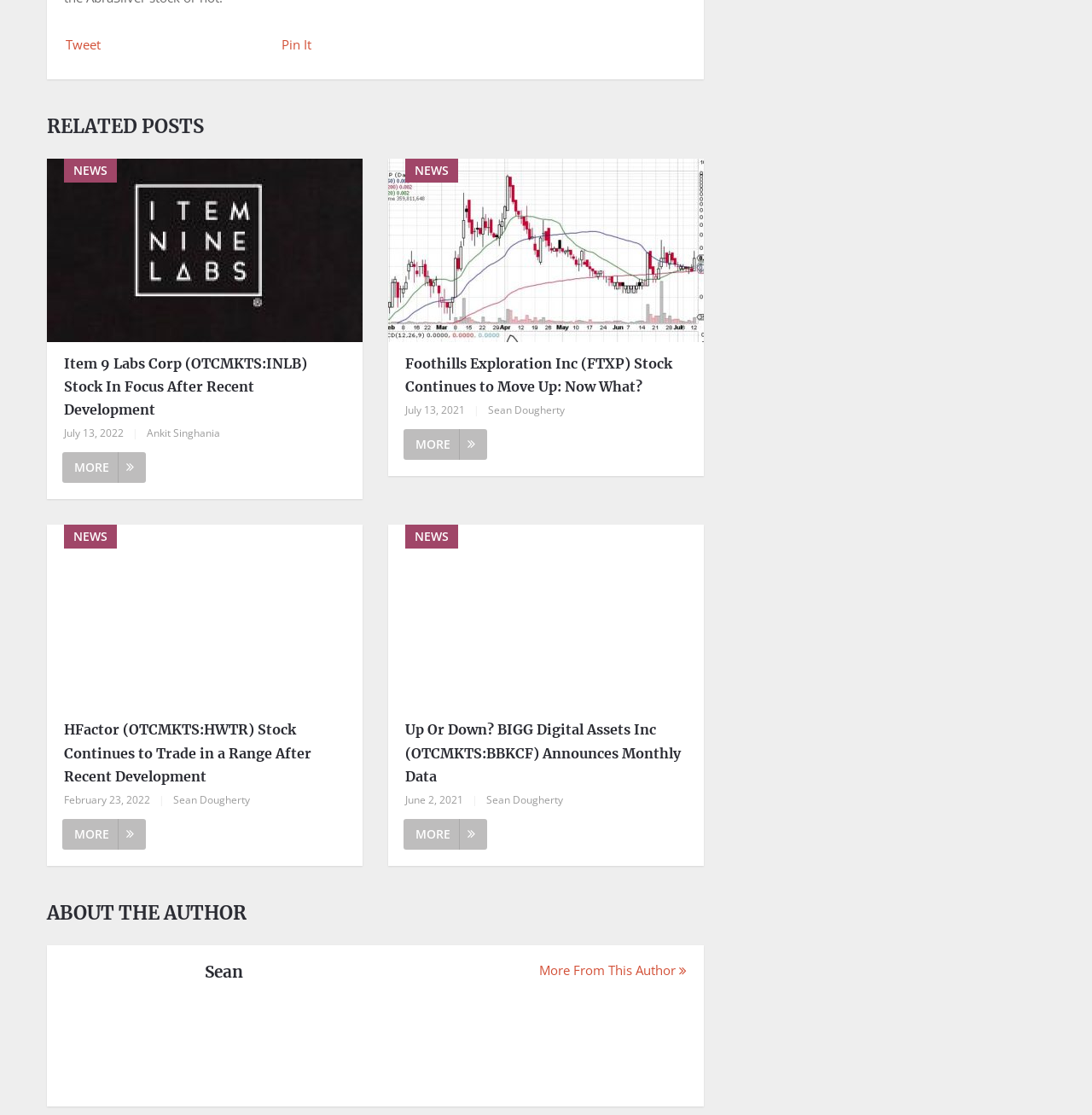Bounding box coordinates should be in the format (top-left x, top-left y, bottom-right x, bottom-right y) and all values should be floating point numbers between 0 and 1. Determine the bounding box coordinate for the UI element described as: Tweet

[0.06, 0.032, 0.092, 0.048]